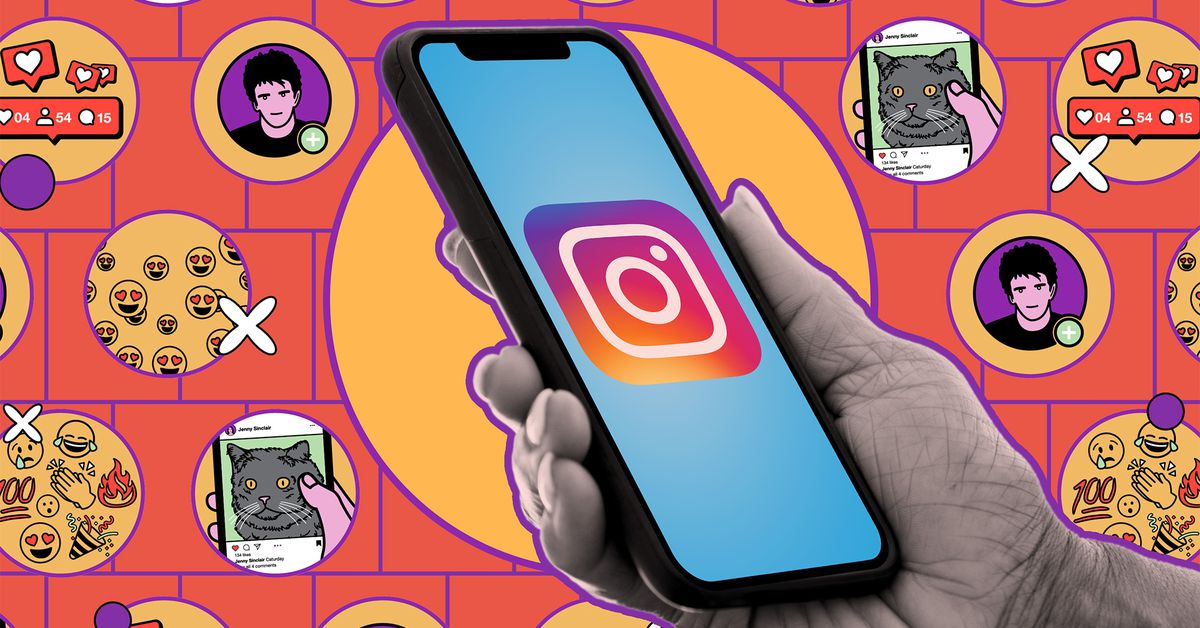What is the theme of the article suggested by the image?
Provide a detailed and extensive answer to the question.

The image, with its vibrant collage of emojis and social media icons, suggests that the article is about the themes of social dynamics, comparison, and the emotional effects of social media on individuals, as indicated by the title 'Find out how to nonetheless of us on Instagram'.